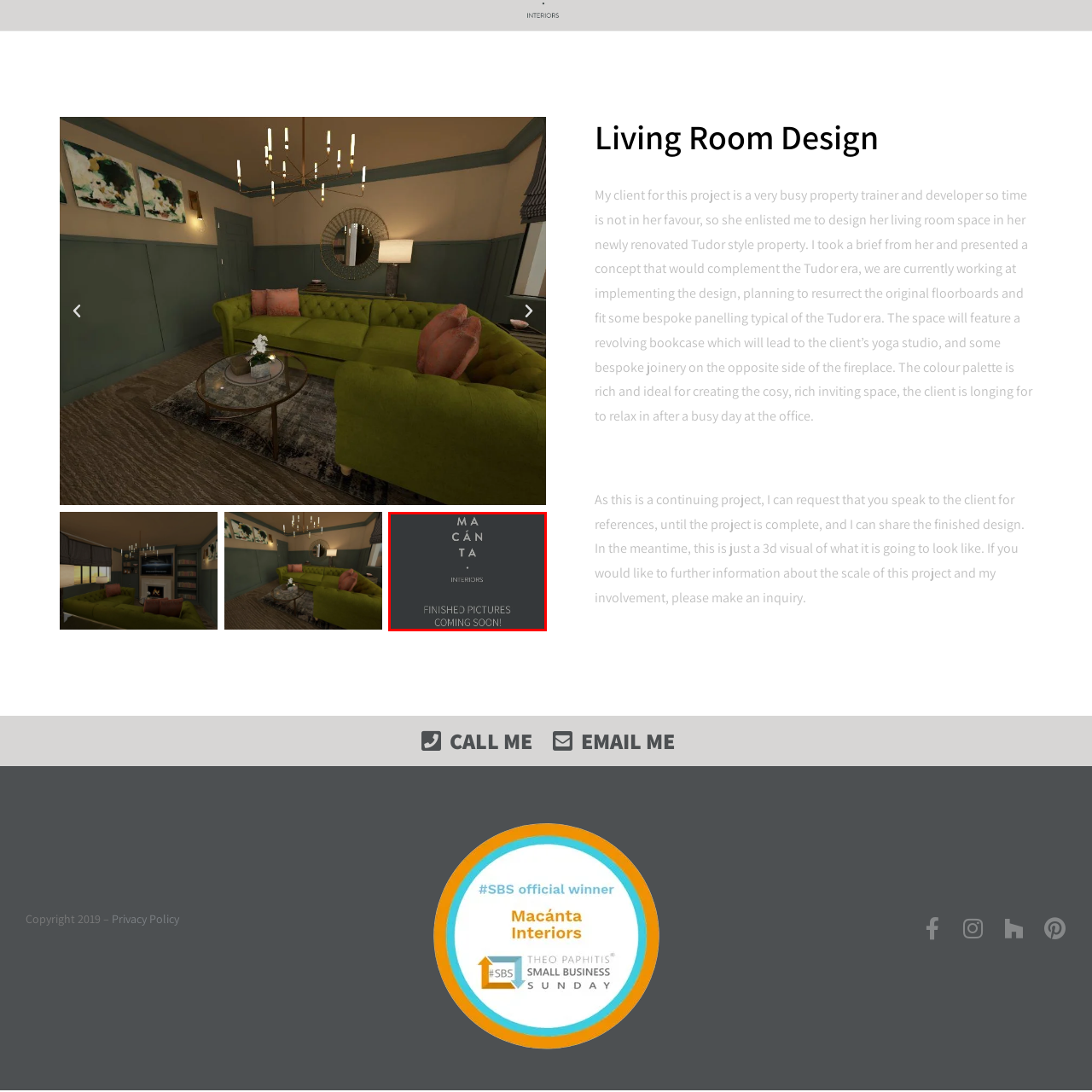View the section of the image outlined in red, What is the status of the project showcased in the image? Provide your response in a single word or brief phrase.

In progress